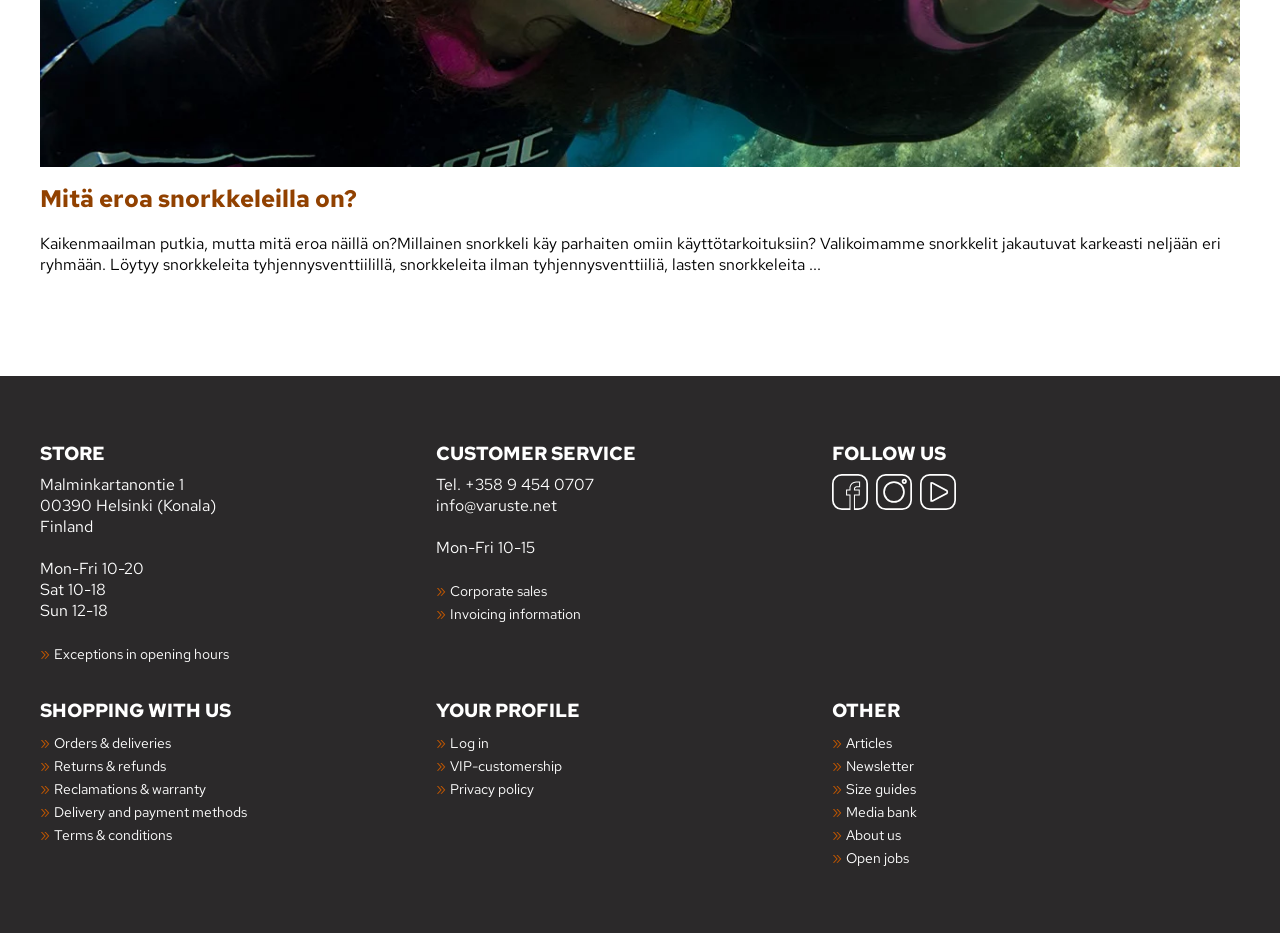Identify the bounding box coordinates of the HTML element based on this description: "Delivery and payment methods".

[0.042, 0.86, 0.193, 0.88]